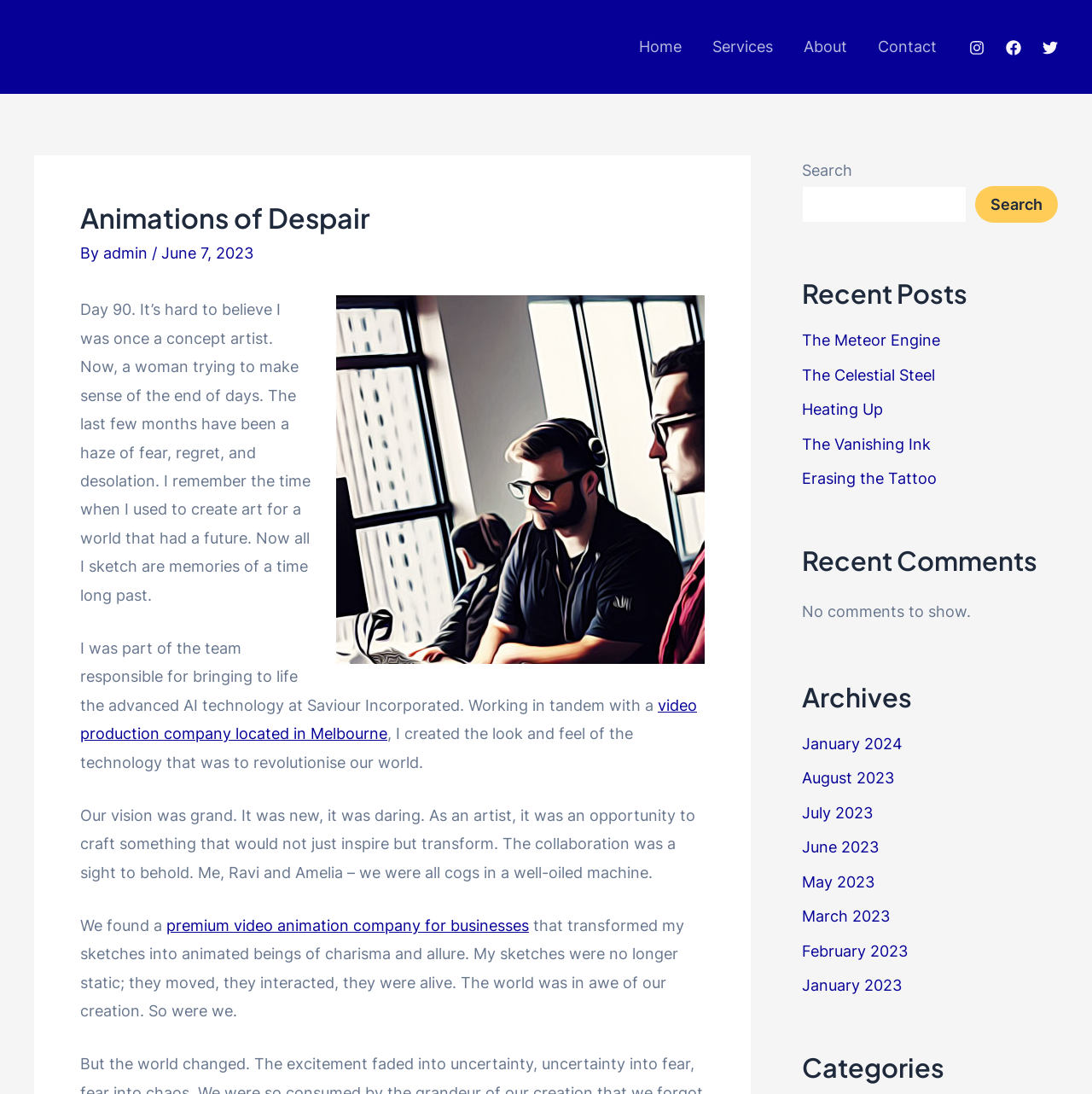Please find the bounding box for the UI component described as follows: "May 2023".

[0.734, 0.798, 0.801, 0.814]